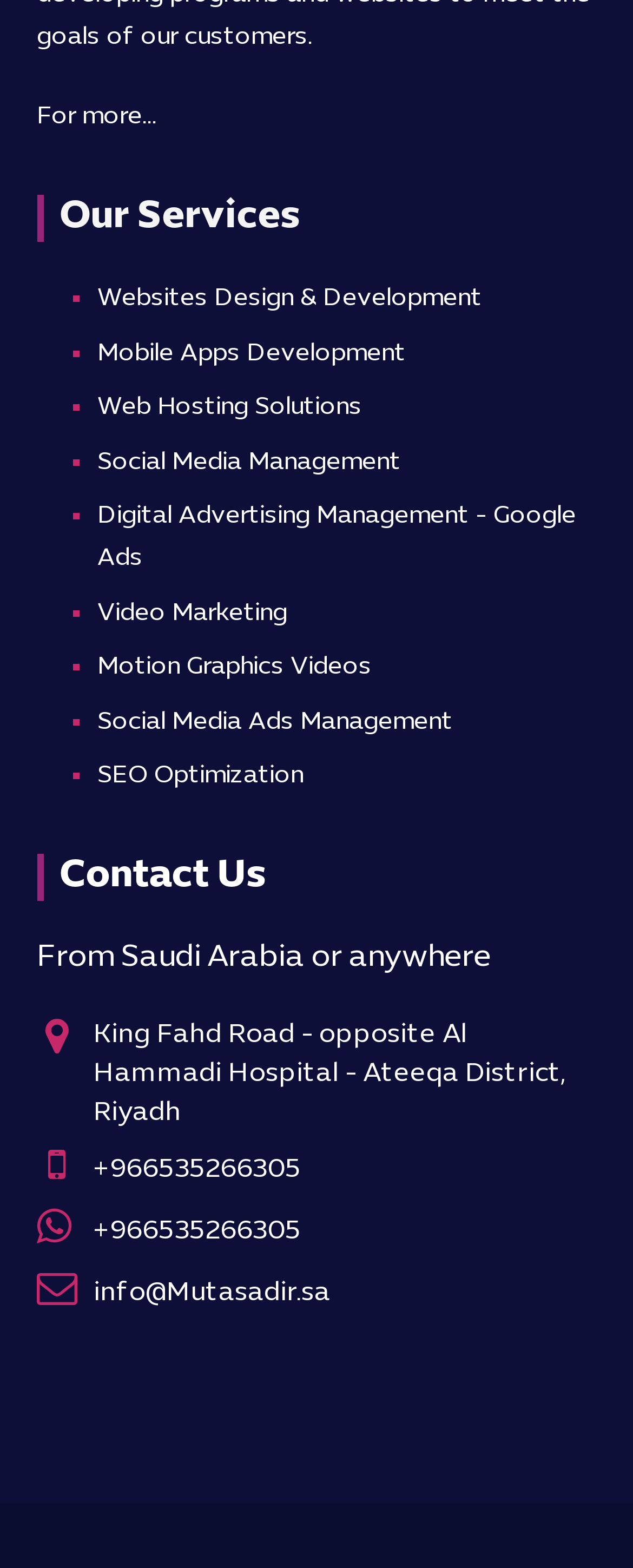Determine the bounding box coordinates for the area you should click to complete the following instruction: "Send an email to info@Mutasadir.sa".

[0.147, 0.814, 0.522, 0.835]